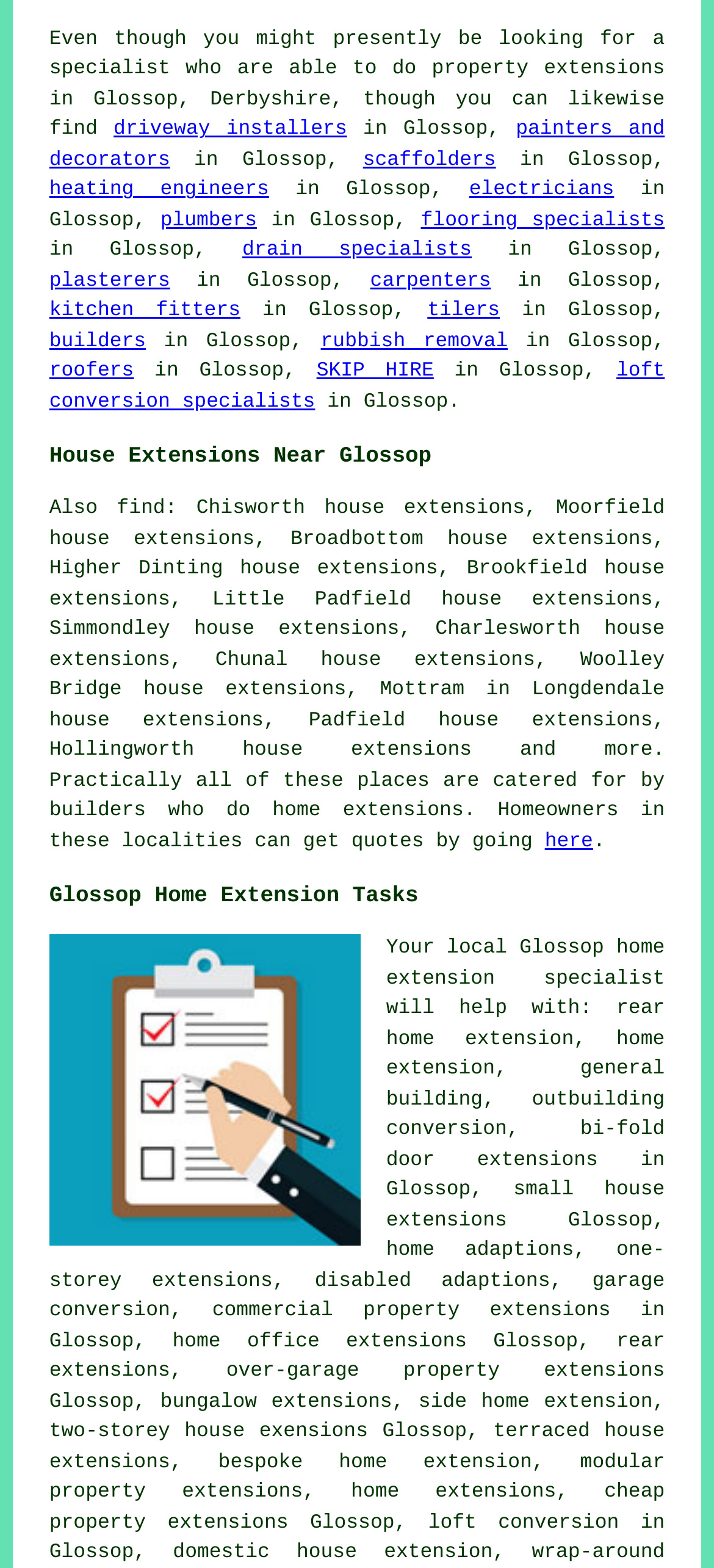Can you specify the bounding box coordinates for the region that should be clicked to fulfill this instruction: "Click on the link to view comments".

None